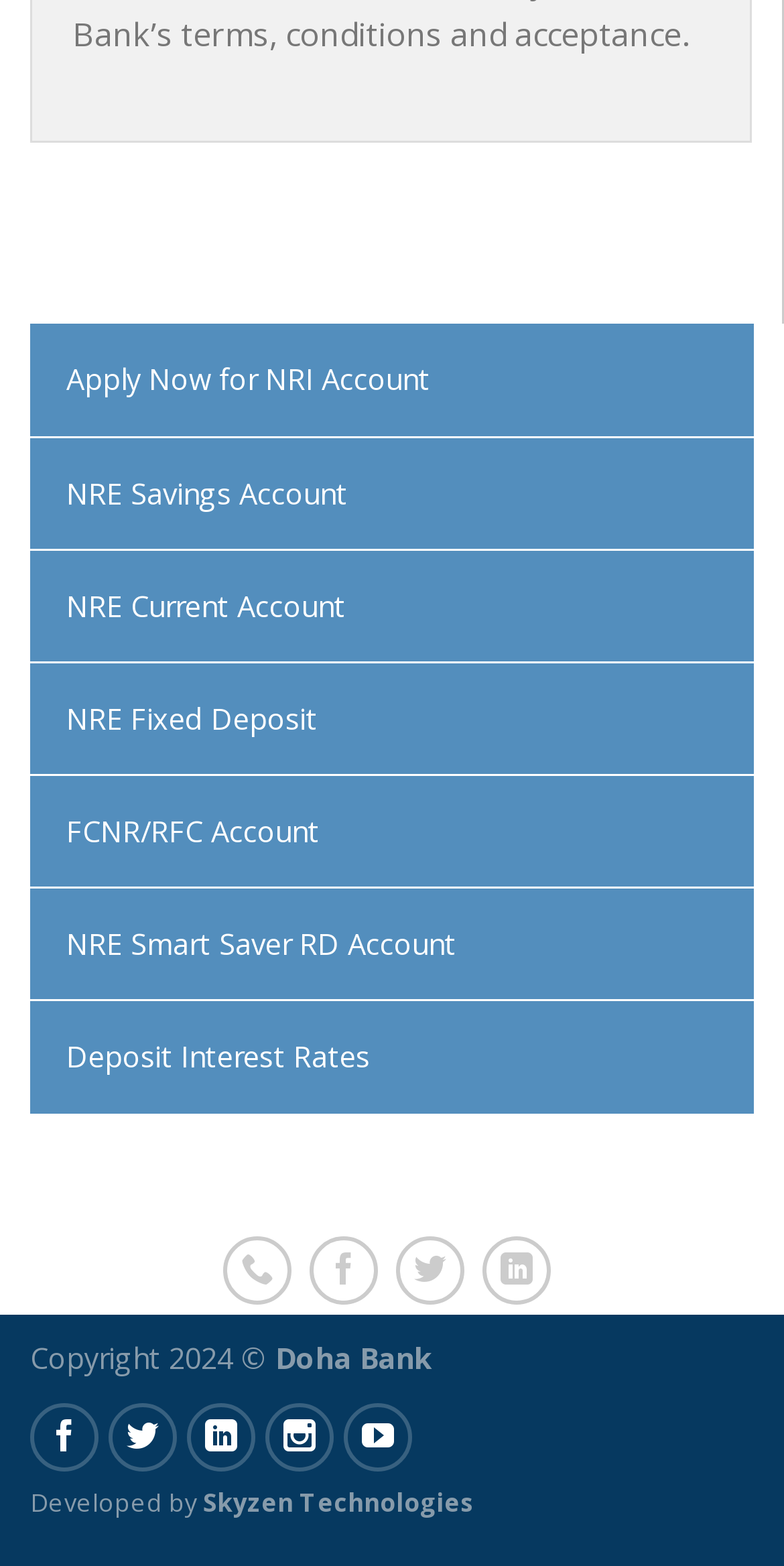Pinpoint the bounding box coordinates of the clickable area needed to execute the instruction: "Click the first social media icon". The coordinates should be specified as four float numbers between 0 and 1, i.e., [left, top, right, bottom].

[0.285, 0.789, 0.372, 0.833]